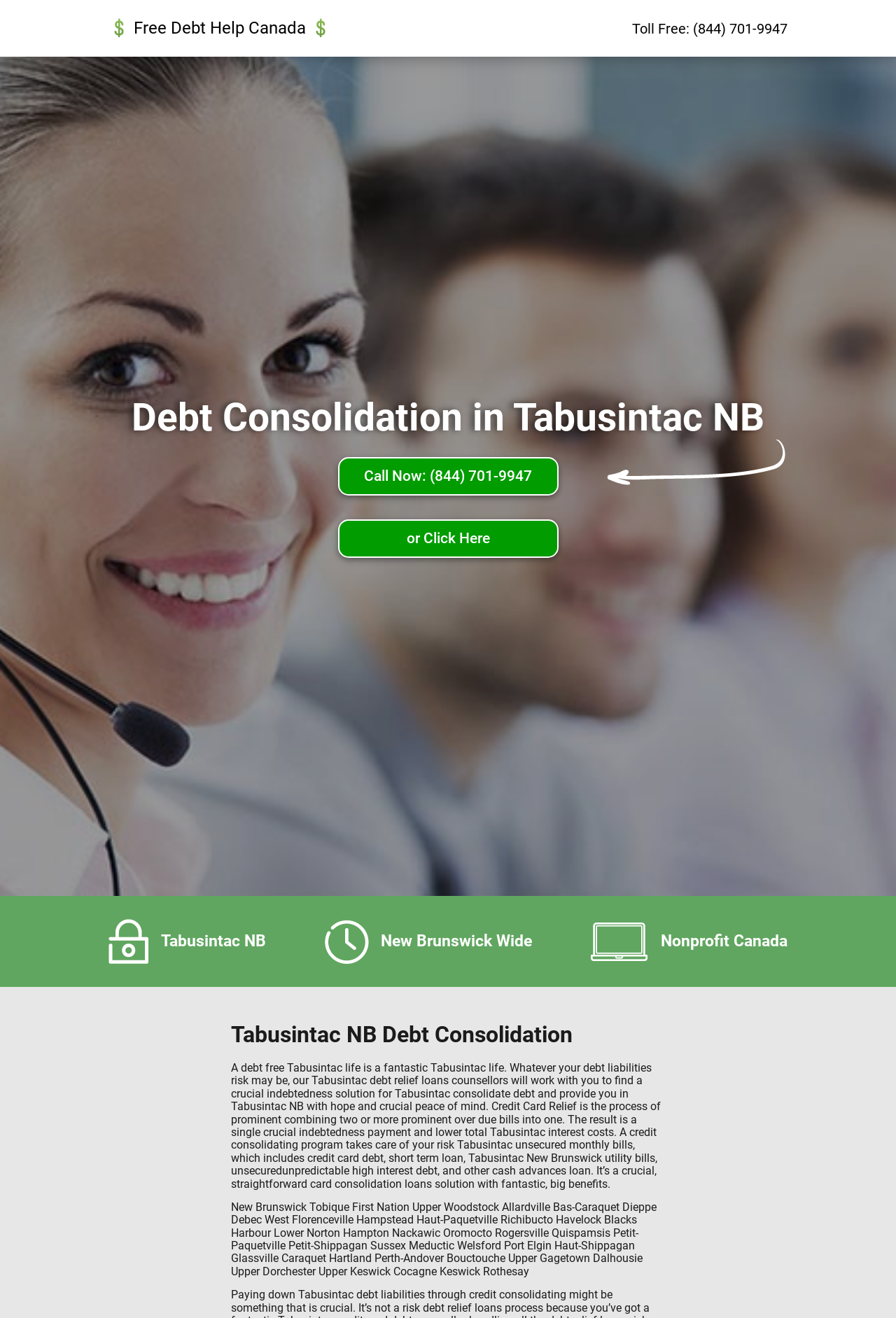How many locations are listed for debt consolidation services?
Refer to the image and give a detailed answer to the question.

There are 30 links listed on the webpage, each representing a location where debt consolidation services are available. These locations include Tabusintac, New Brunswick, and other cities and towns in New Brunswick.